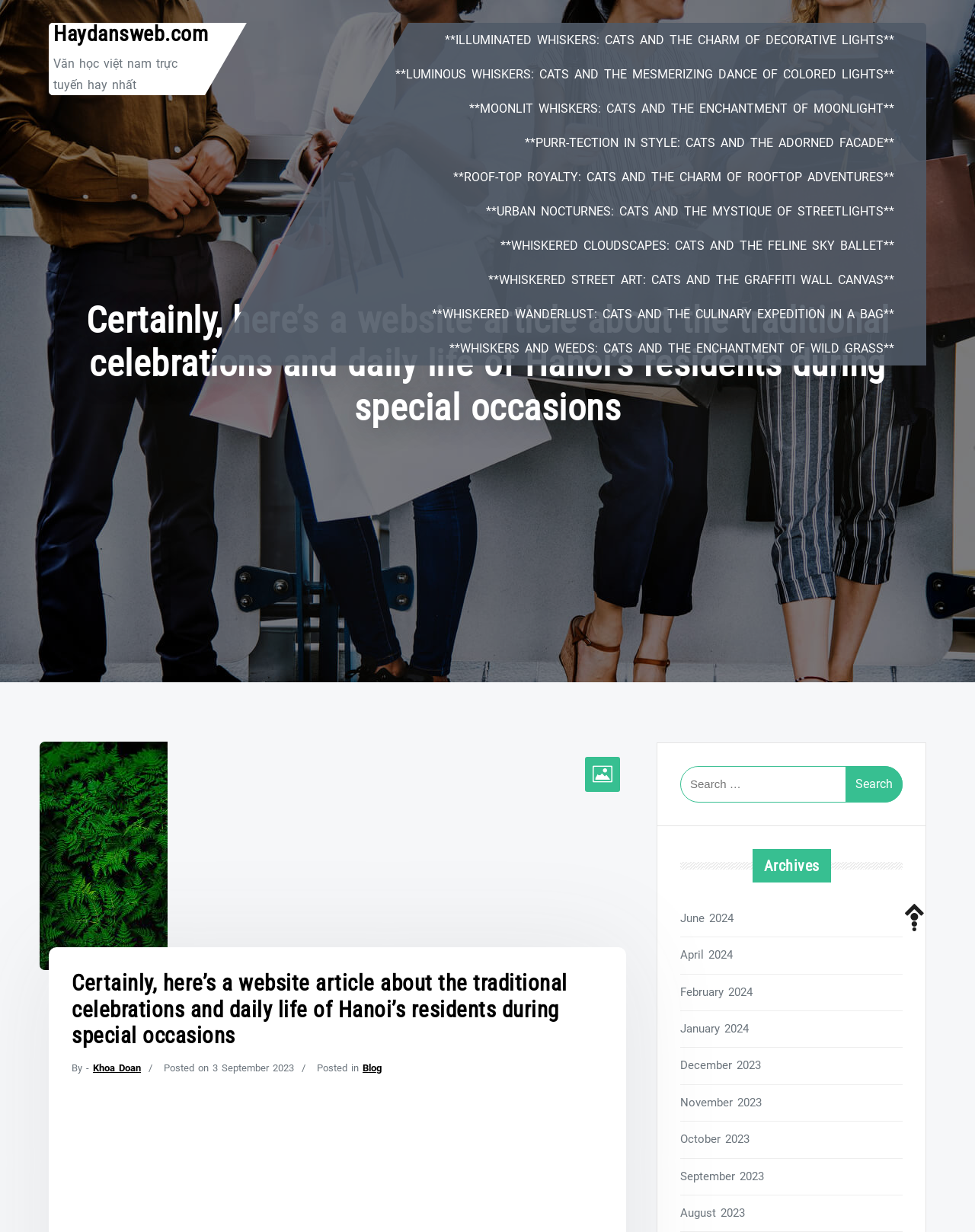Please give a succinct answer using a single word or phrase:
How many links are related to cat-themed articles?

7